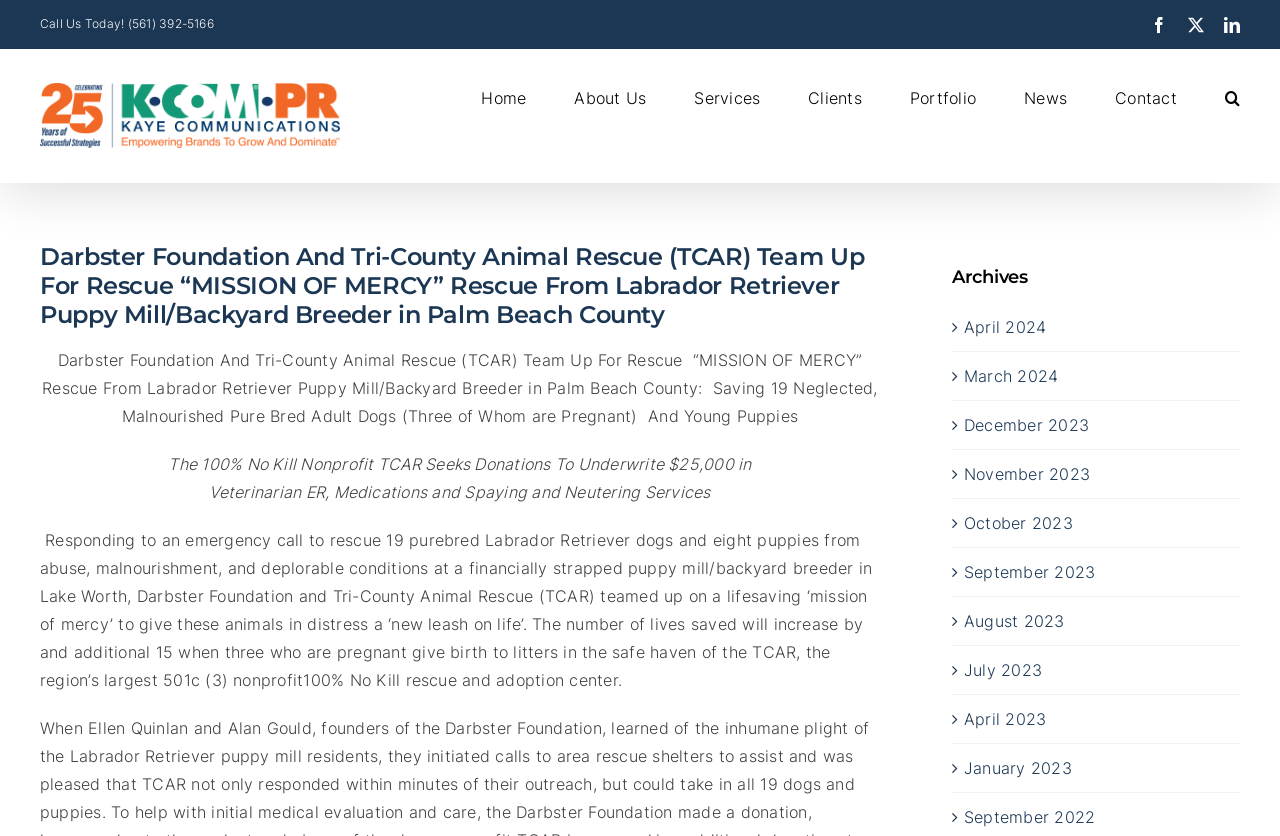Find the bounding box coordinates of the element I should click to carry out the following instruction: "Search for something".

[0.957, 0.059, 0.969, 0.171]